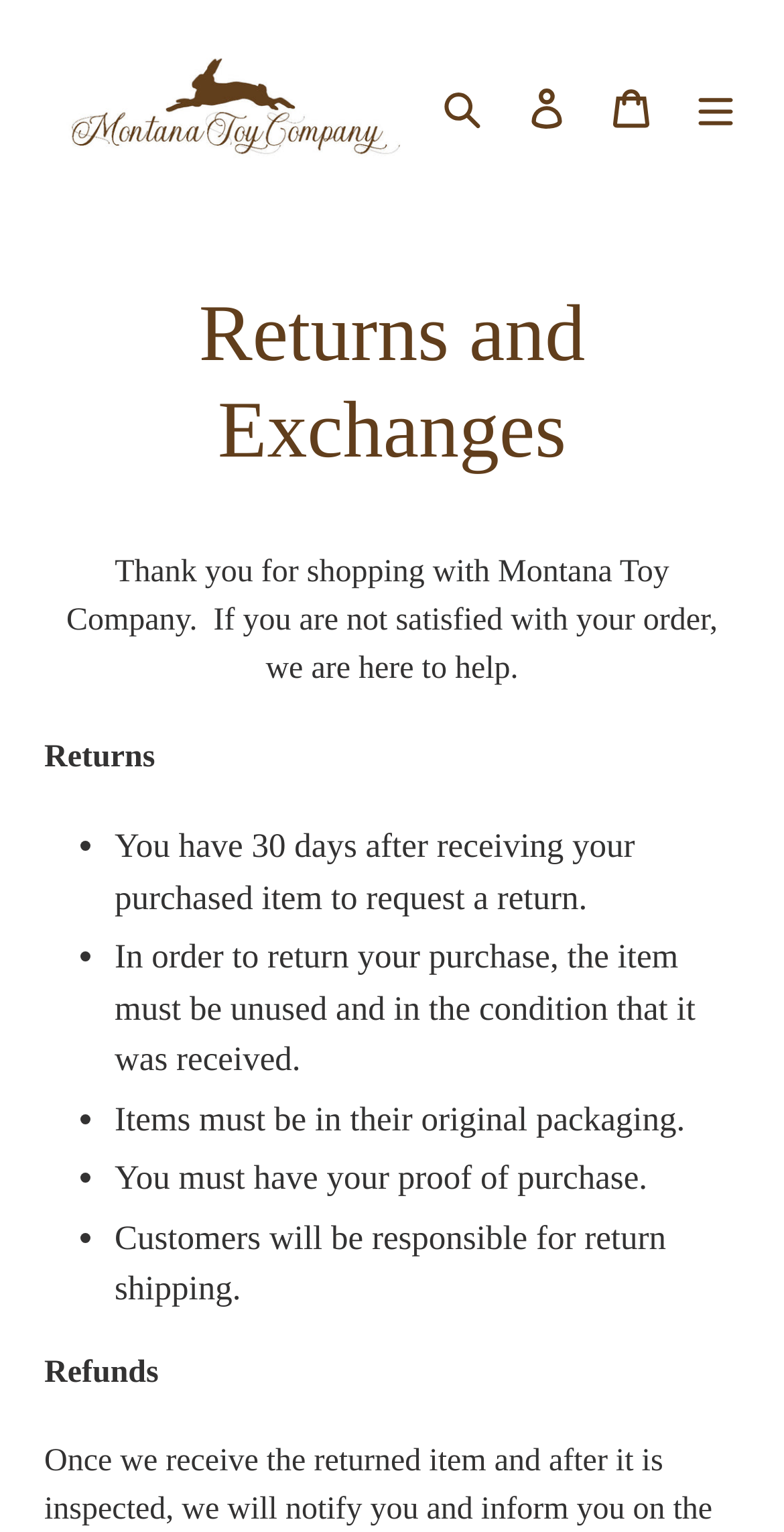Locate the bounding box of the UI element based on this description: "alt="Montana Toy Company"". Provide four float numbers between 0 and 1 as [left, top, right, bottom].

[0.056, 0.02, 0.536, 0.12]